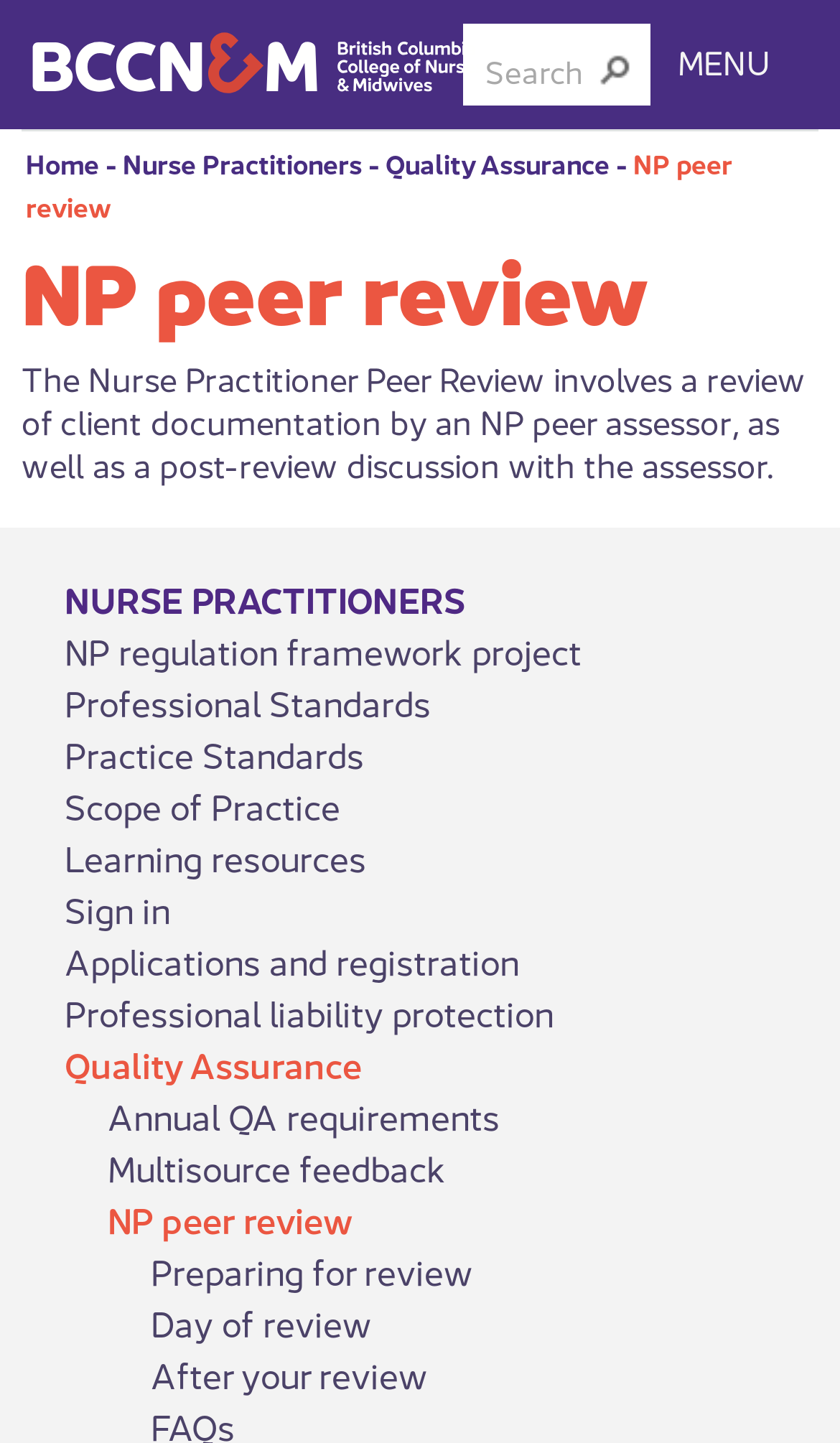Determine the bounding box coordinates for the clickable element to execute this instruction: "Learn about NP peer review". Provide the coordinates as four float numbers between 0 and 1, i.e., [left, top, right, bottom].

[0.026, 0.166, 0.974, 0.231]